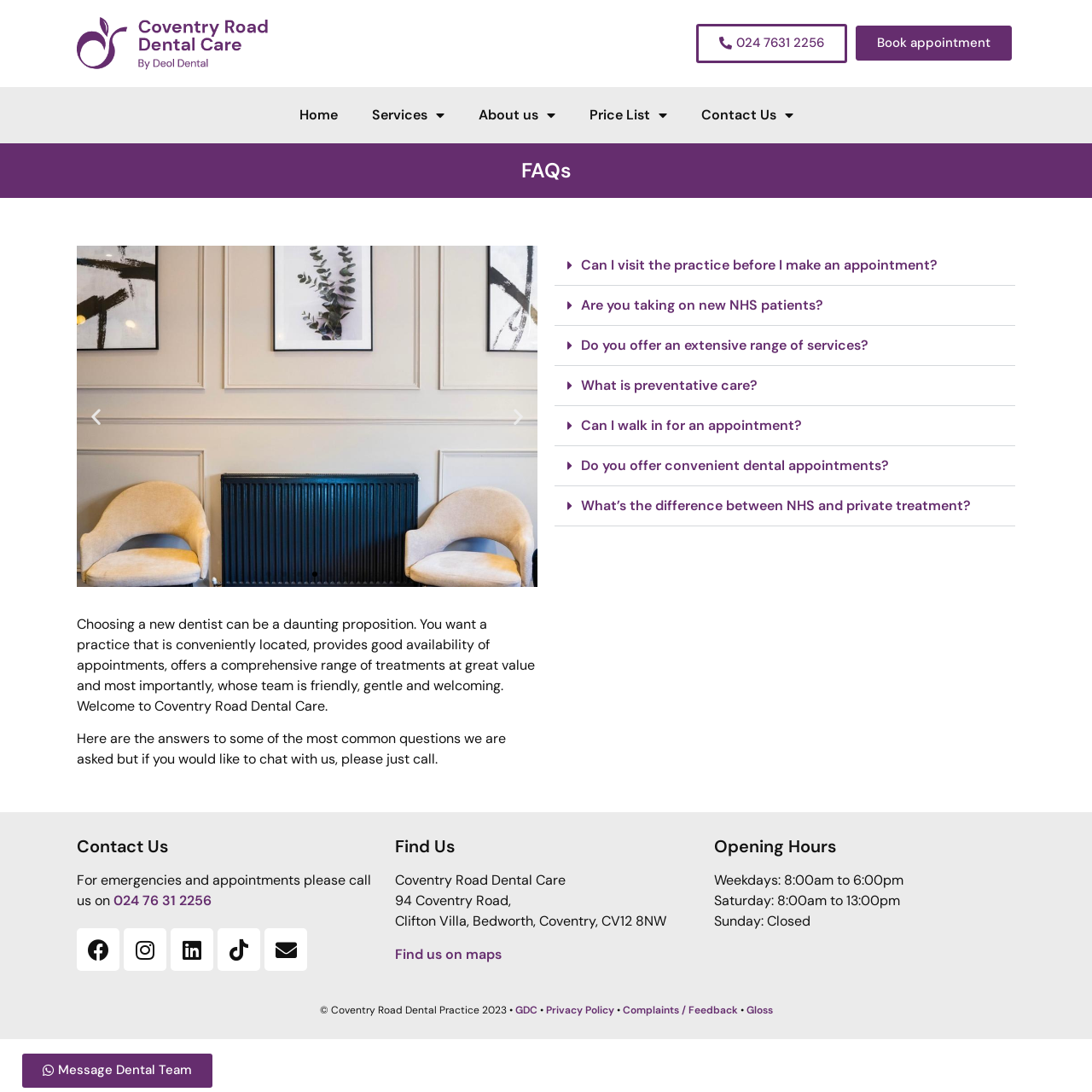Deliver a detailed narrative of the webpage's visual and textual elements.

This webpage is about Coventry Road Dental Care, a dental practice that provides various services to its patients. At the top of the page, there is a navigation menu with links to different sections of the website, including "Home", "Services", "About us", "Price List", and "Contact Us". Below the navigation menu, there is a heading that reads "FAQs" and two images side by side.

The main content of the page is divided into two sections. The first section has a heading that reads "Choosing a new dentist can be a daunting proposition..." and provides a brief introduction to the dental practice. Below this introduction, there are six buttons labeled "Go to slide 1" to "Go to slide 6", which suggest that there is a slideshow or a series of pages that provide more information about the practice.

The second section of the main content has a series of buttons labeled with frequently asked questions, such as "Can I visit the practice before I make an appointment?" and "Do you offer an extensive range of services?". Each button has a dropdown menu that provides a brief answer to the question.

At the bottom of the page, there are three sections: "Contact Us", "Find Us", and "Opening Hours". The "Contact Us" section has a heading, a phone number, and links to social media platforms. The "Find Us" section has a heading, the address of the dental practice, and a link to find the practice on maps. The "Opening Hours" section has a heading and lists the practice's hours of operation for weekdays, Saturday, and Sunday.

Finally, at the very bottom of the page, there is a footer section with copyright information, links to the General Dental Council (GDC) and other relevant websites, and a link to the practice's privacy policy and complaints/feedback form.